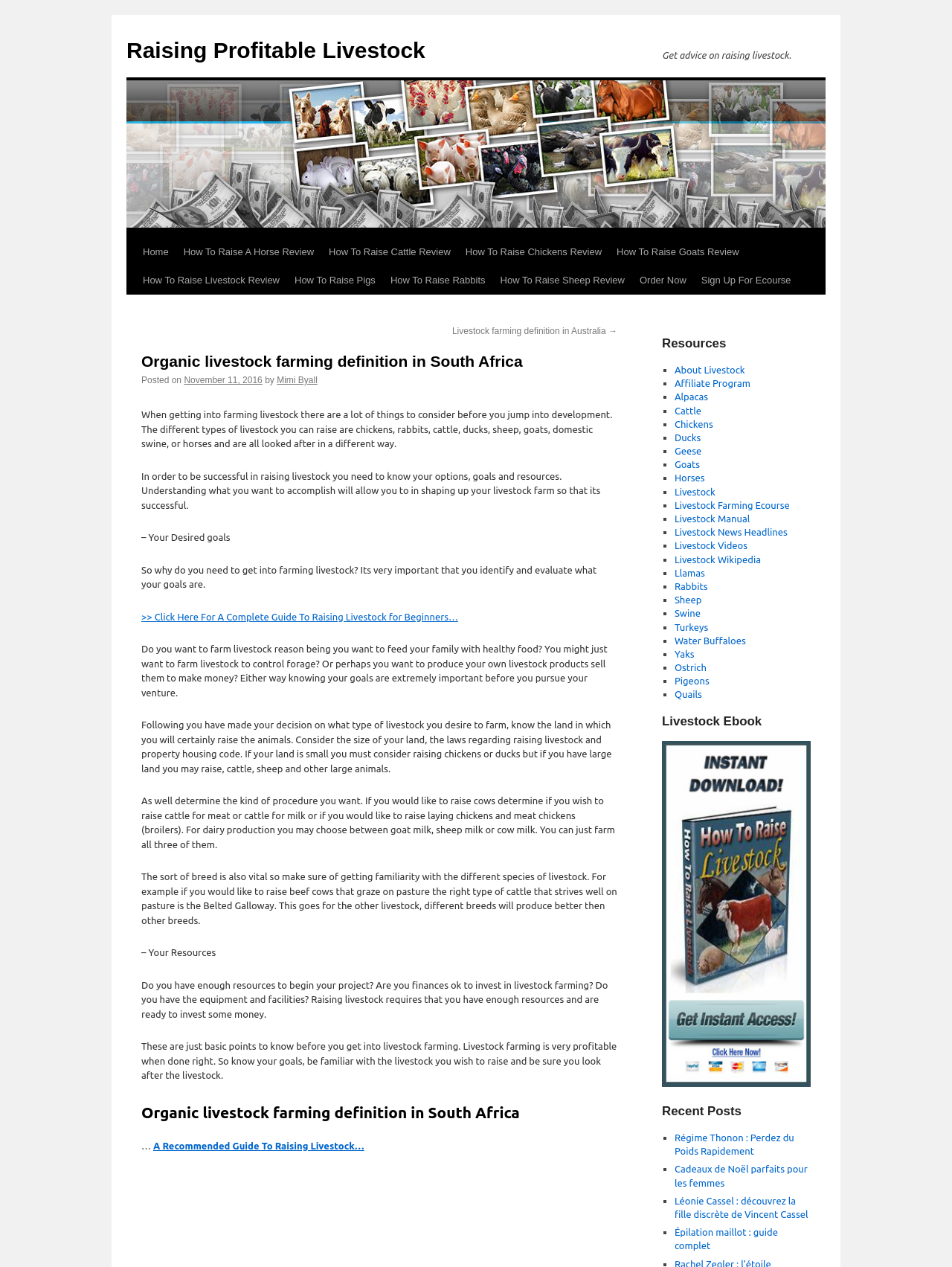Identify the coordinates of the bounding box for the element described below: "Sign Up For Ecourse". Return the coordinates as four float numbers between 0 and 1: [left, top, right, bottom].

[0.729, 0.21, 0.839, 0.233]